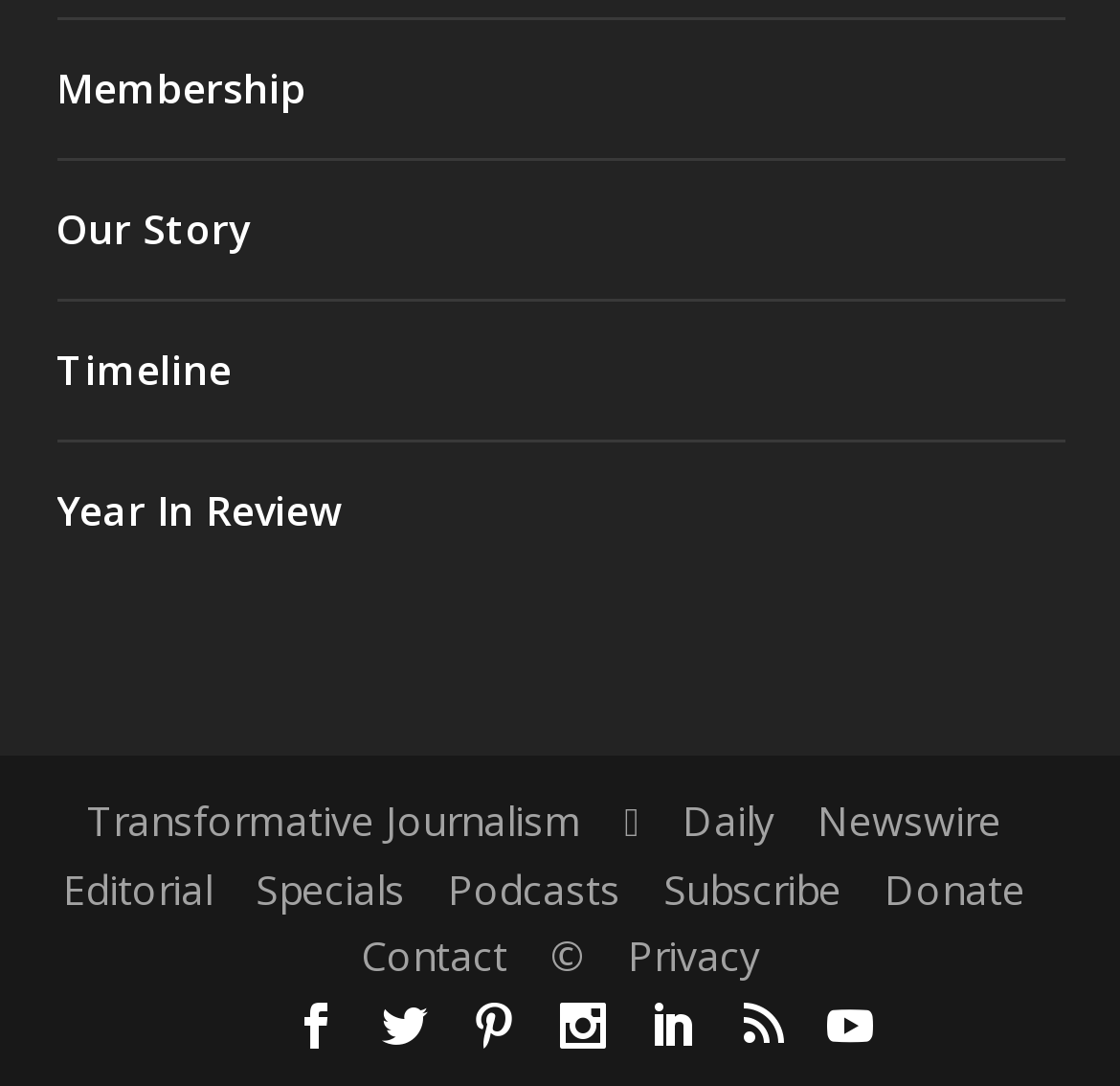Please specify the bounding box coordinates of the area that should be clicked to accomplish the following instruction: "Contact us". The coordinates should consist of four float numbers between 0 and 1, i.e., [left, top, right, bottom].

[0.322, 0.855, 0.453, 0.906]